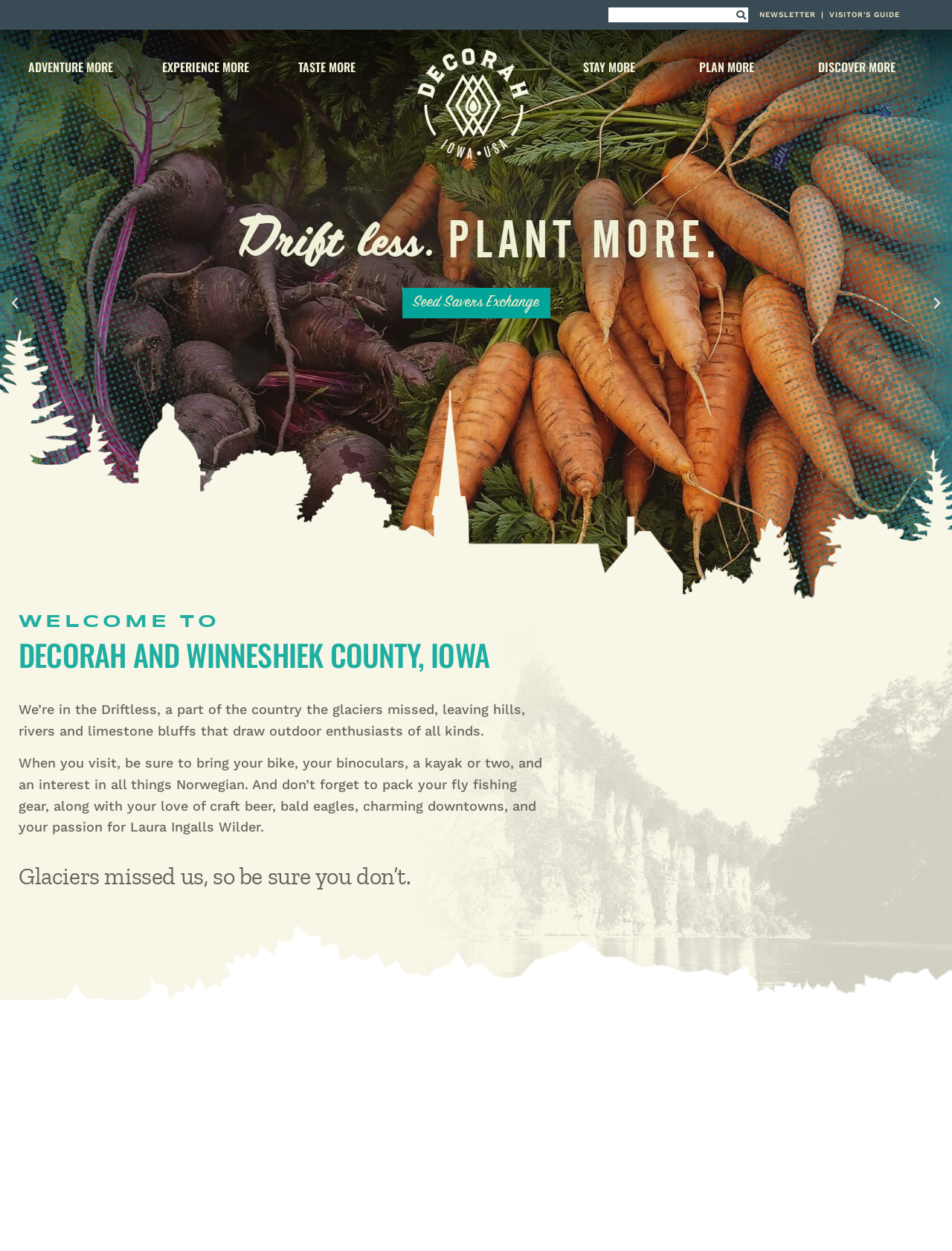Please identify the bounding box coordinates of the clickable area that will fulfill the following instruction: "Search for something". The coordinates should be in the format of four float numbers between 0 and 1, i.e., [left, top, right, bottom].

[0.639, 0.006, 0.786, 0.018]